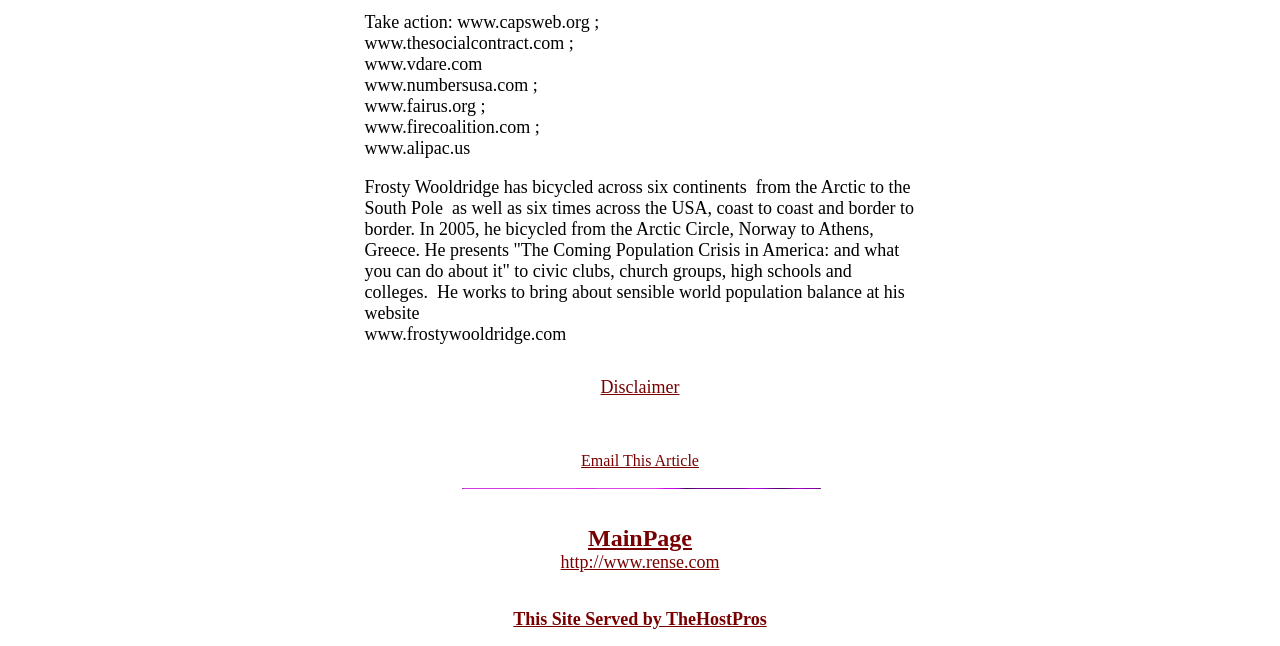Determine the bounding box coordinates for the UI element described. Format the coordinates as (top-left x, top-left y, bottom-right x, bottom-right y) and ensure all values are between 0 and 1. Element description: This Site Served by TheHostPros

[0.401, 0.943, 0.599, 0.974]